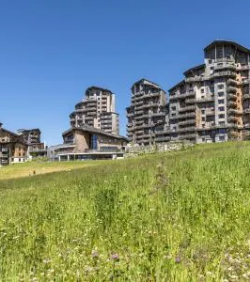Provide your answer in one word or a succinct phrase for the question: 
Where is the hotel located?

Port du Crouesty in Arzon